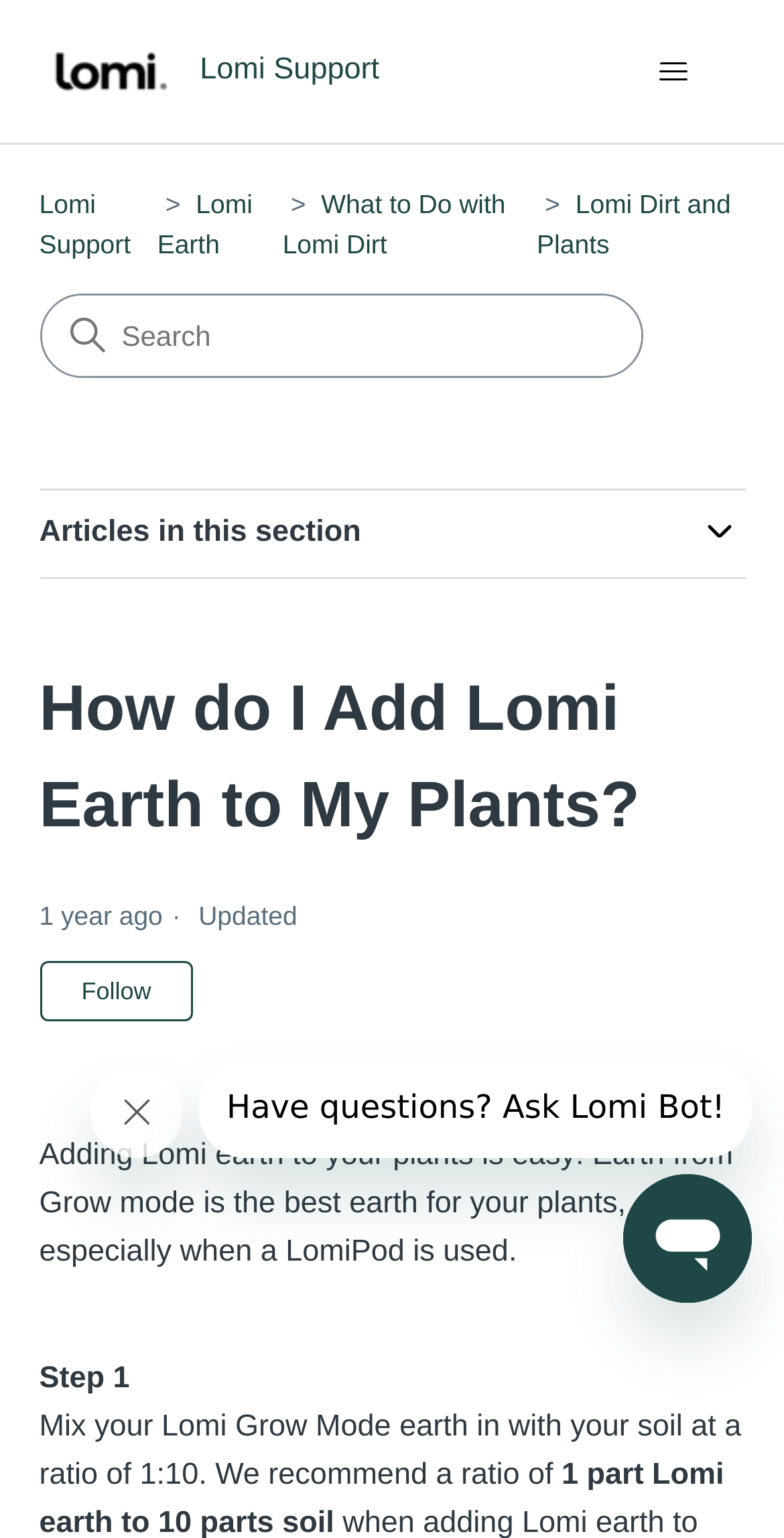What is the recommended ratio for mixing Lomi Grow Mode earth with soil?
Please give a detailed and thorough answer to the question, covering all relevant points.

I found the recommended ratio by reading the instructions in the article, which states 'Mix your Lomi Grow Mode earth in with your soil at a ratio of 1:10'.